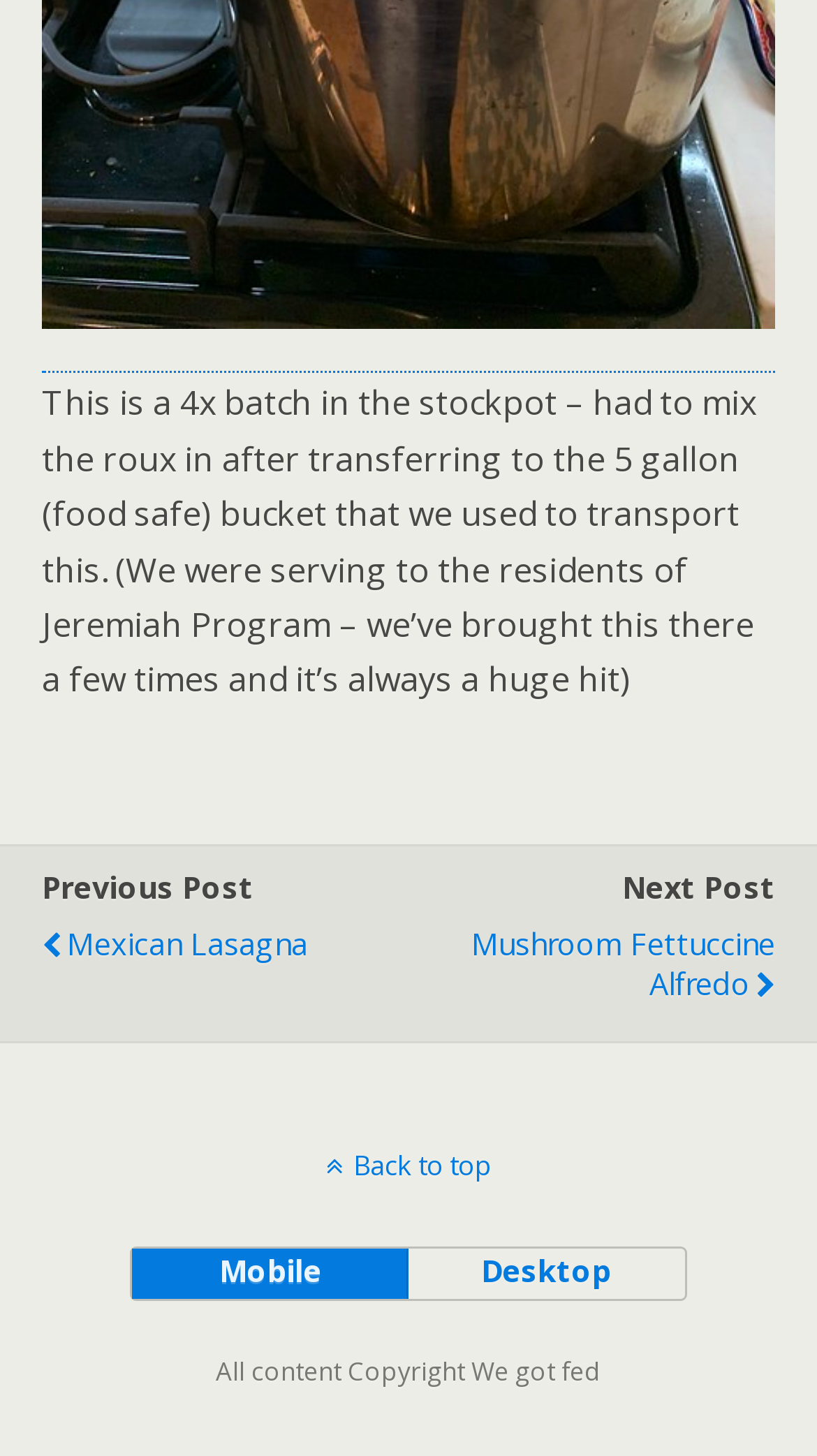Provide the bounding box coordinates of the HTML element this sentence describes: "Mexican Lasagna". The bounding box coordinates consist of four float numbers between 0 and 1, i.e., [left, top, right, bottom].

[0.051, 0.623, 0.491, 0.673]